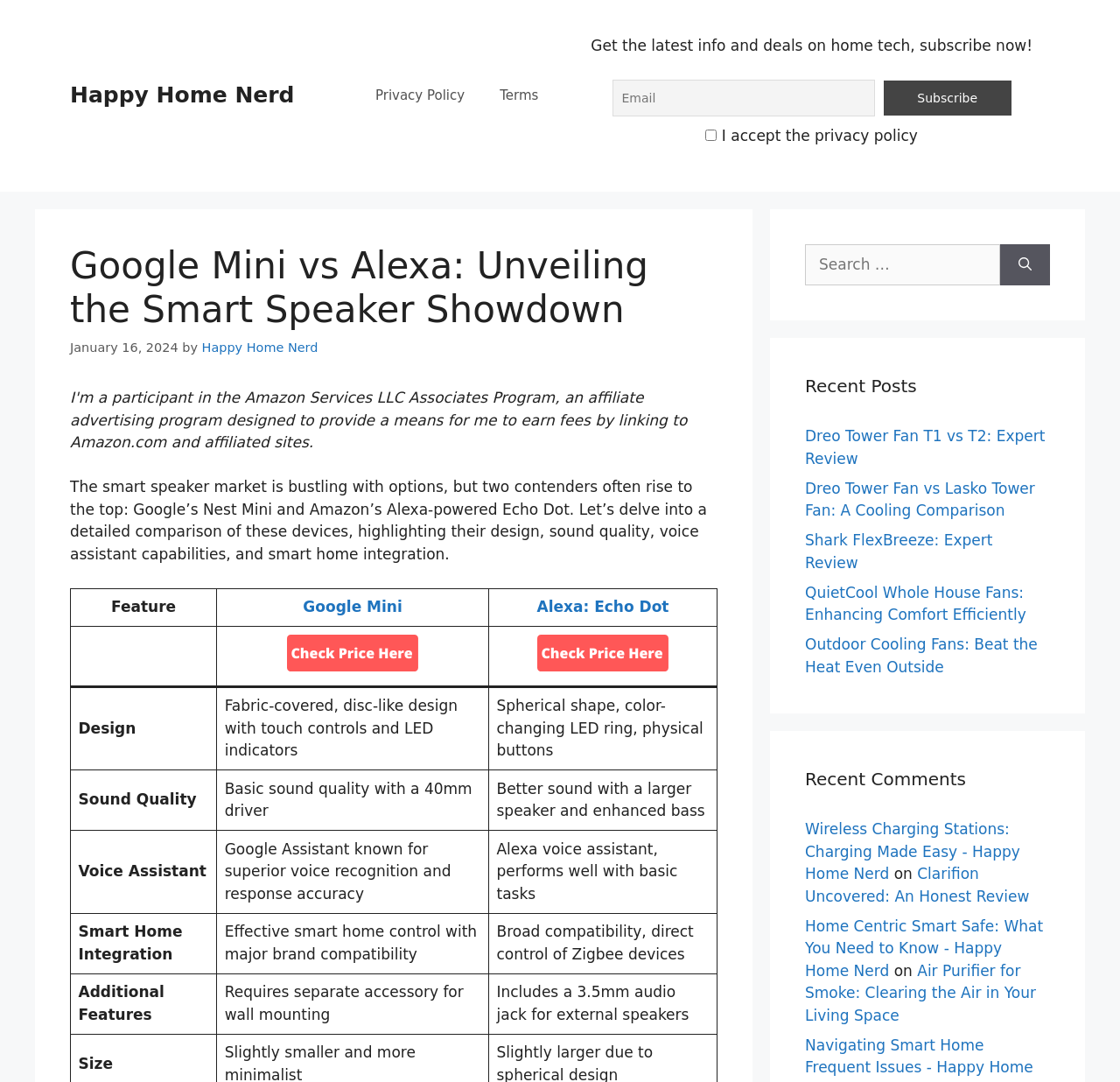Provide a brief response to the question using a single word or phrase: 
What is the name of the author of the article?

Happy Home Nerd